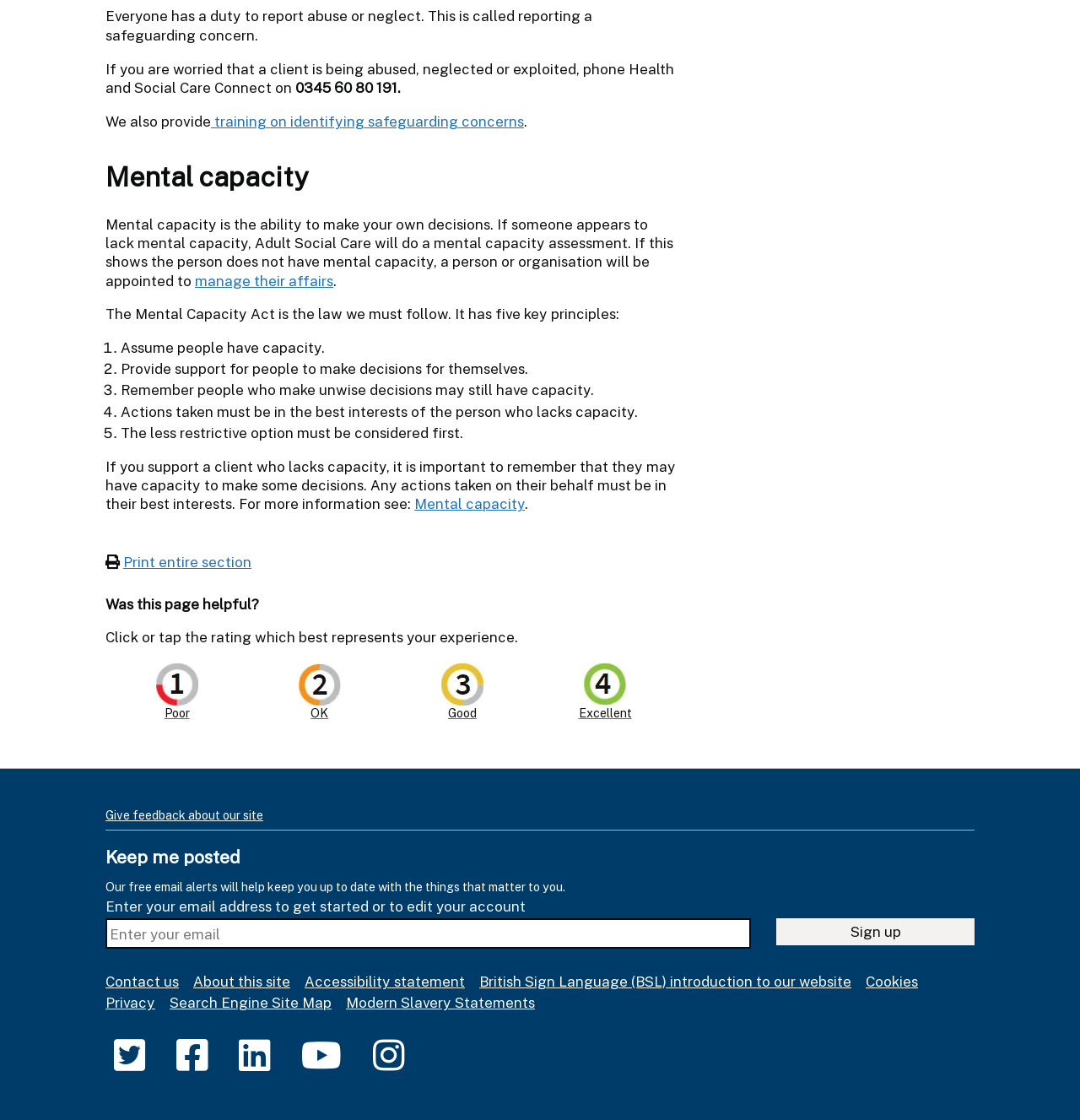Show the bounding box coordinates for the HTML element described as: "training on identifying safeguarding concerns".

[0.195, 0.1, 0.485, 0.116]